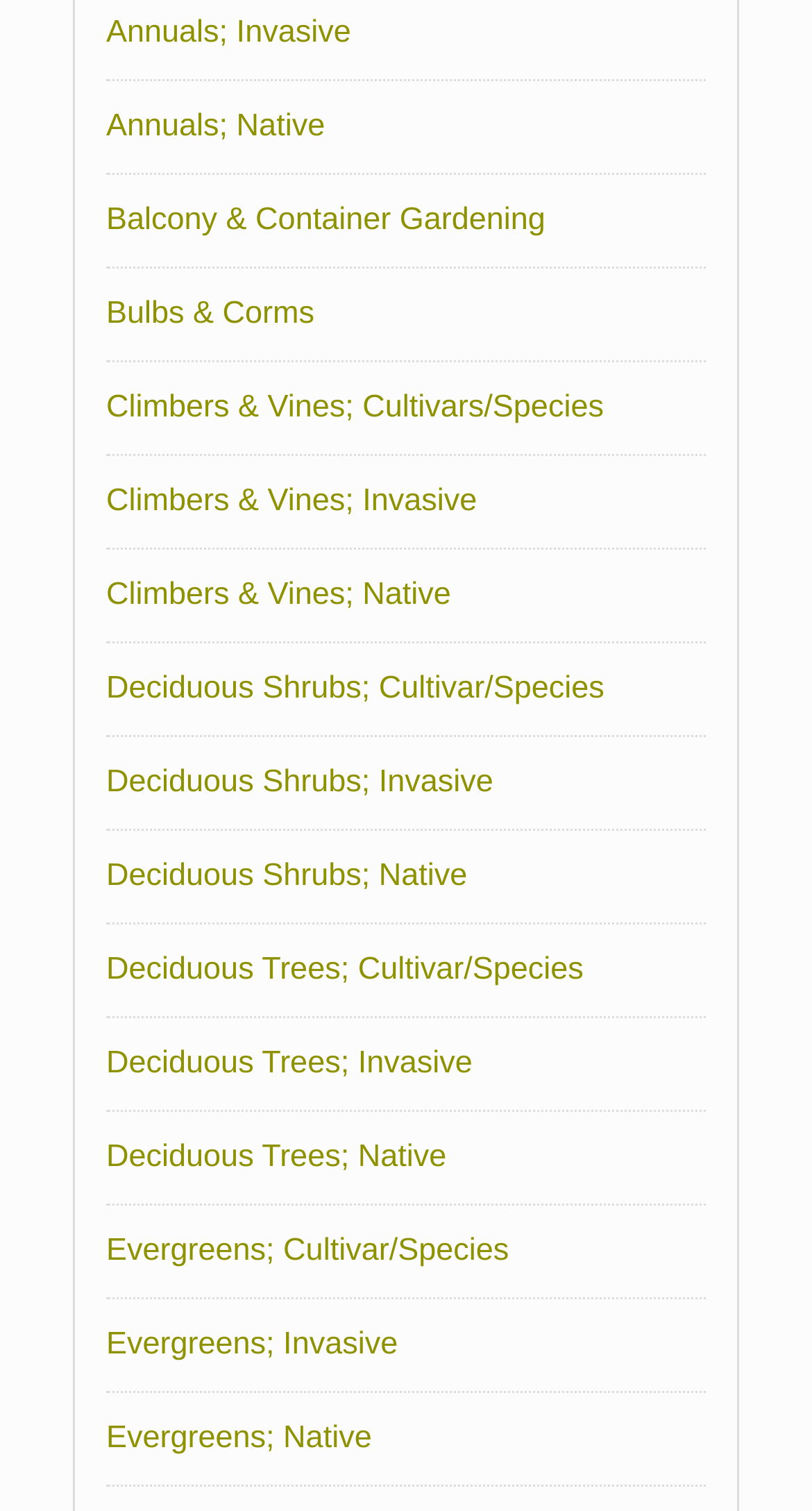Find the bounding box coordinates of the element's region that should be clicked in order to follow the given instruction: "Discover Evergreens; Native". The coordinates should consist of four float numbers between 0 and 1, i.e., [left, top, right, bottom].

[0.131, 0.939, 0.458, 0.963]